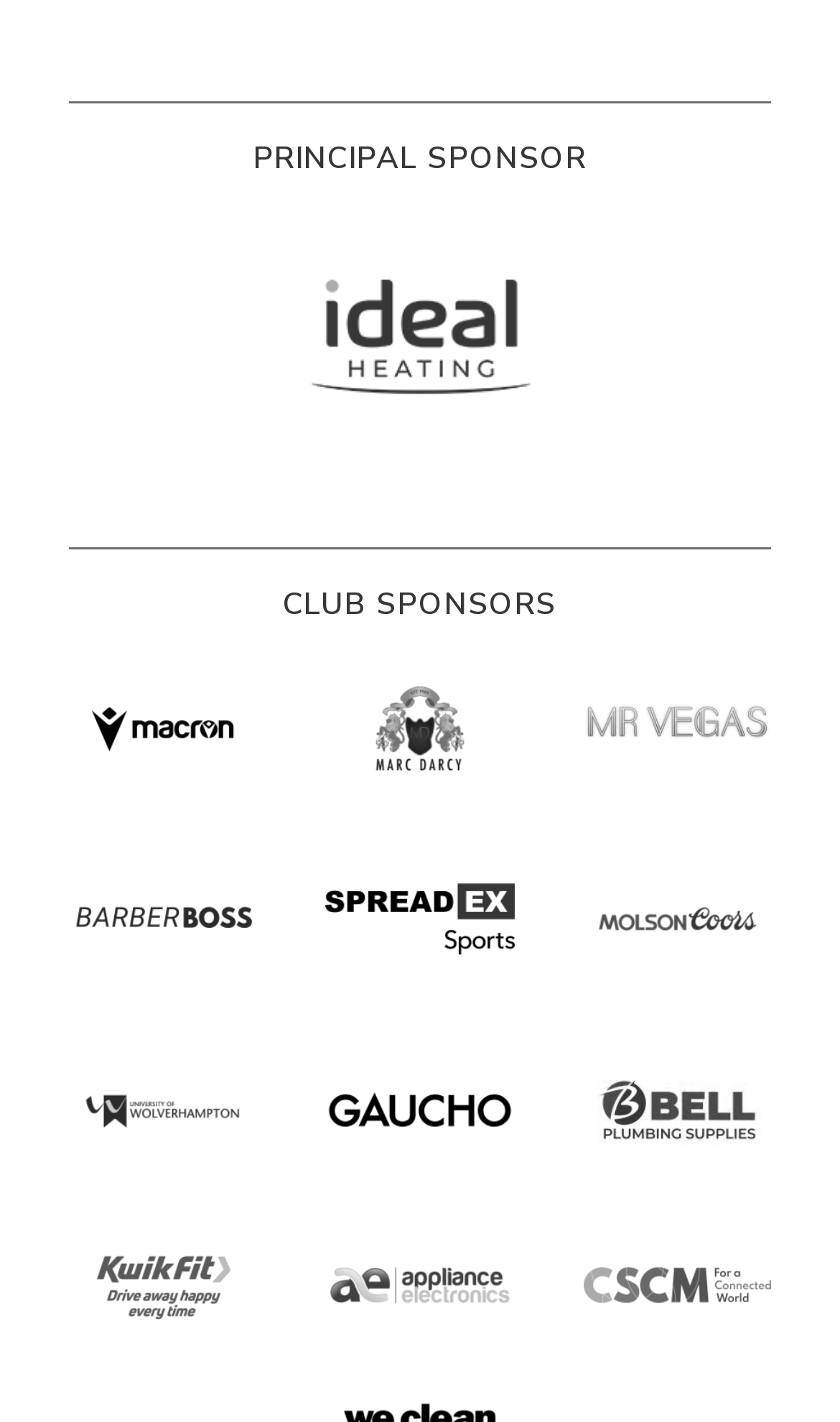Can you determine the bounding box coordinates of the area that needs to be clicked to fulfill the following instruction: "View Macron sponsor"?

[0.082, 0.485, 0.306, 0.541]